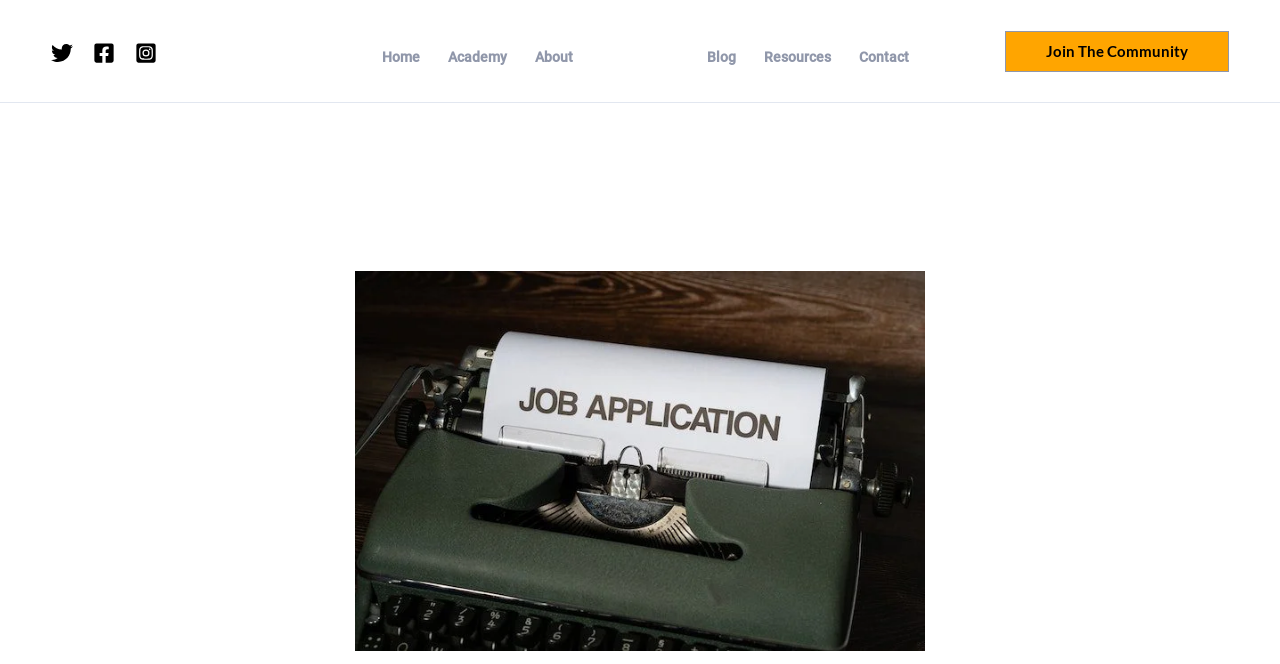Could you identify the text that serves as the heading for this webpage?

How To Write A Resume With No Experience – 9 Step Framework